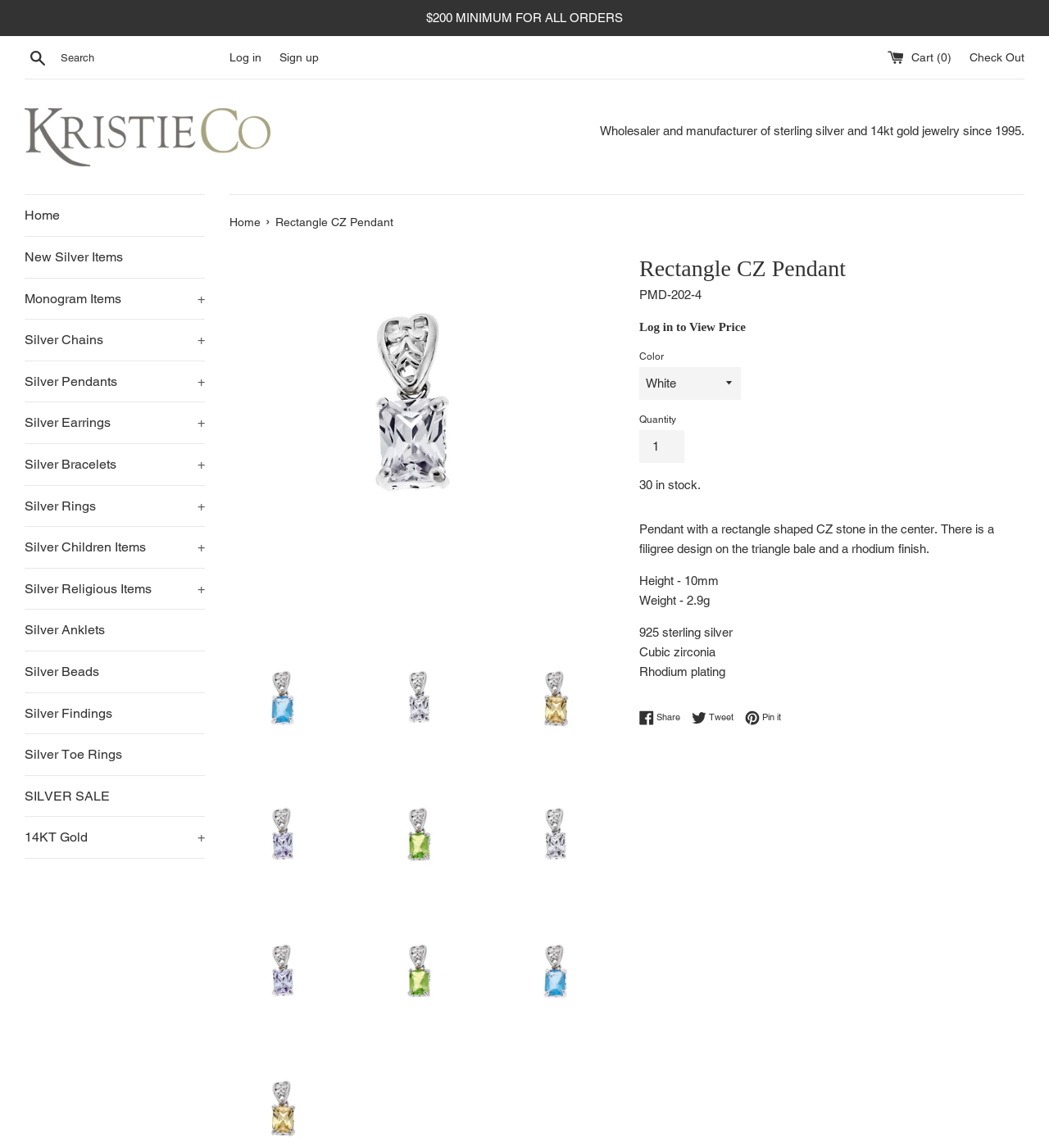How many search results are displayed?
With the help of the image, please provide a detailed response to the question.

There are no search results displayed on the webpage, as the search function is not activated and no results are shown.